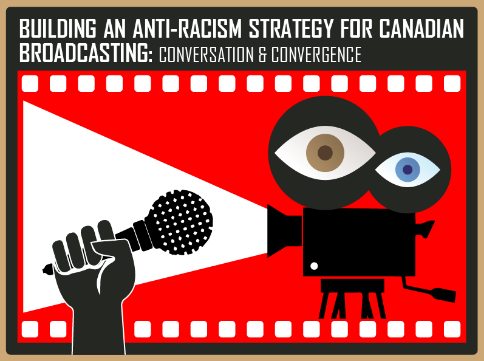What is the purpose of the stylized eyes on the film camera?
Using the image as a reference, deliver a detailed and thorough answer to the question.

The stylized eyes on the film camera convey the idea of scrutinizing and reassessing media practices through the lens of diversity and inclusivity, highlighting the need for critical conversations around racism in the media landscape.